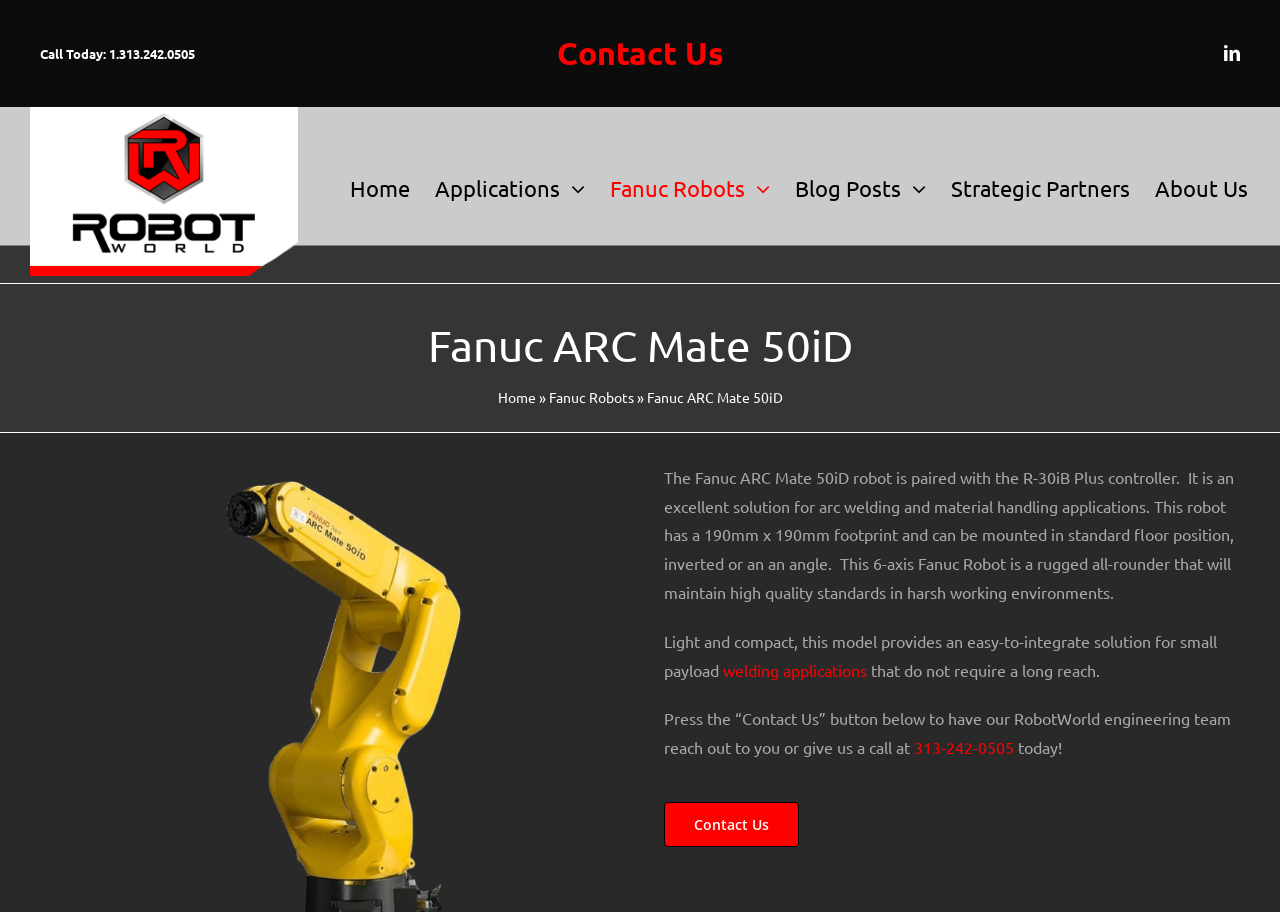Describe in detail what you see on the webpage.

The webpage is about the Fanuc ARC Mate 50iD robot, which is paired with the R-30iB Plus controller. At the top left corner, there is a logo of RobotWorld Automation, accompanied by a navigation menu with links to various sections such as Home, Applications, Fanuc Robots, Blog Posts, Strategic Partners, and About Us. 

Below the navigation menu, there is a page title bar with a heading that reads "Fanuc ARC Mate 50iD". This heading is followed by a breadcrumb trail with links to Home and Fanuc Robots. 

The main content of the webpage is a description of the Fanuc ARC Mate 50iD robot, which is an excellent solution for arc welding and material handling applications. The robot has a 190mm x 190mm footprint and can be mounted in standard floor position, inverted, or at an angle. The description also highlights the robot's ruggedness and ability to maintain high-quality standards in harsh working environments. 

Further down, there is a section that mentions the robot's light and compact design, making it an easy-to-integrate solution for small payload welding applications. There is a link to "welding applications" in this section. 

At the bottom of the page, there is a call-to-action section that encourages visitors to contact the RobotWorld engineering team. There is a "Contact Us" button and a phone number, 1.313.242.0505, to reach out to the team. 

On the top right corner, there is a "Call Today" section with the same phone number, and a link to the Contact Us page. There is also a LinkedIn icon on the top right corner.